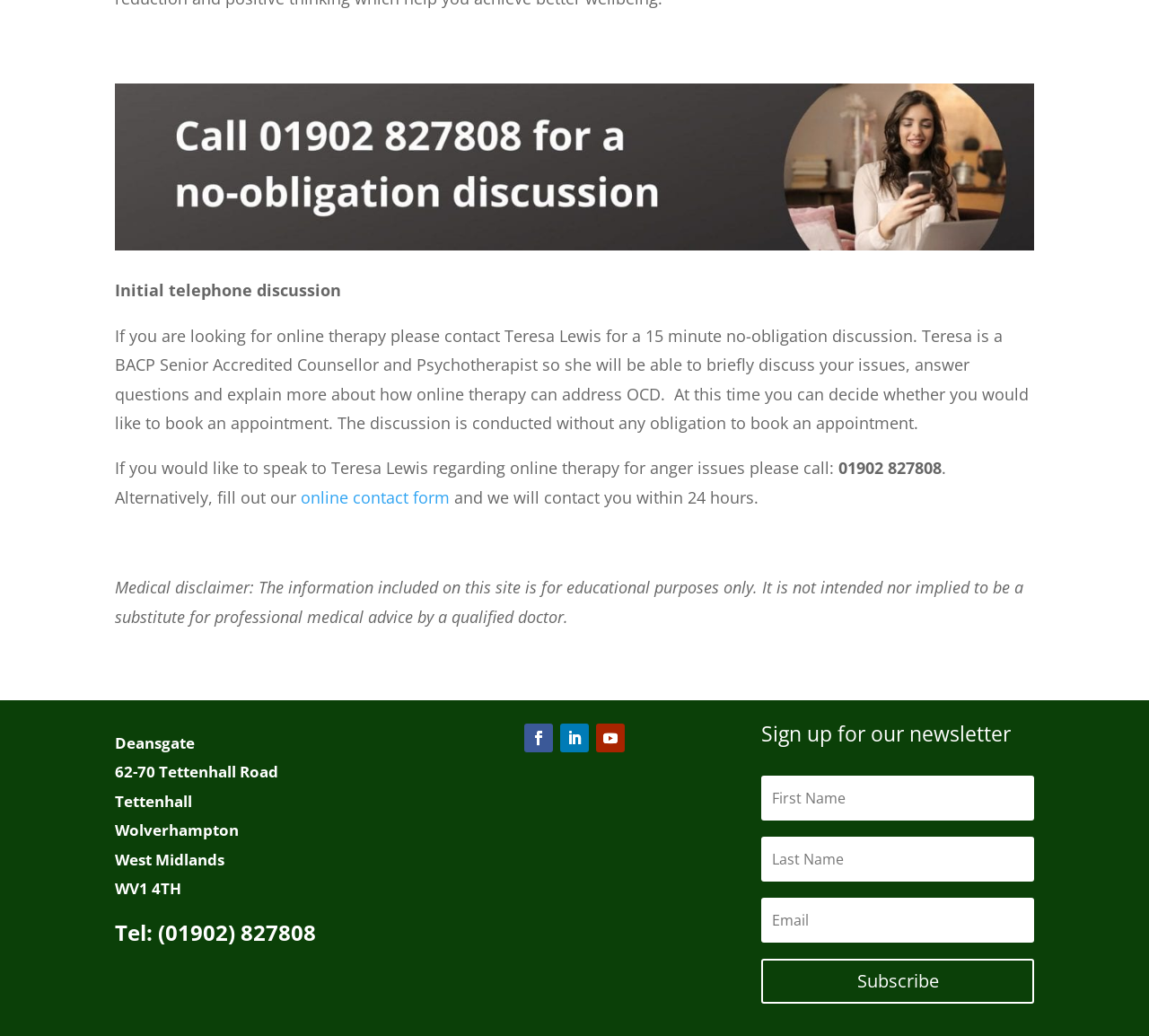What is the purpose of the initial telephone discussion?
Please give a well-detailed answer to the question.

The initial telephone discussion is for a 15-minute no-obligation discussion with Teresa Lewis, a BACP Senior Accredited Counsellor and Psychotherapist, to briefly discuss issues, answer questions, and explain more about how online therapy can address OCD.